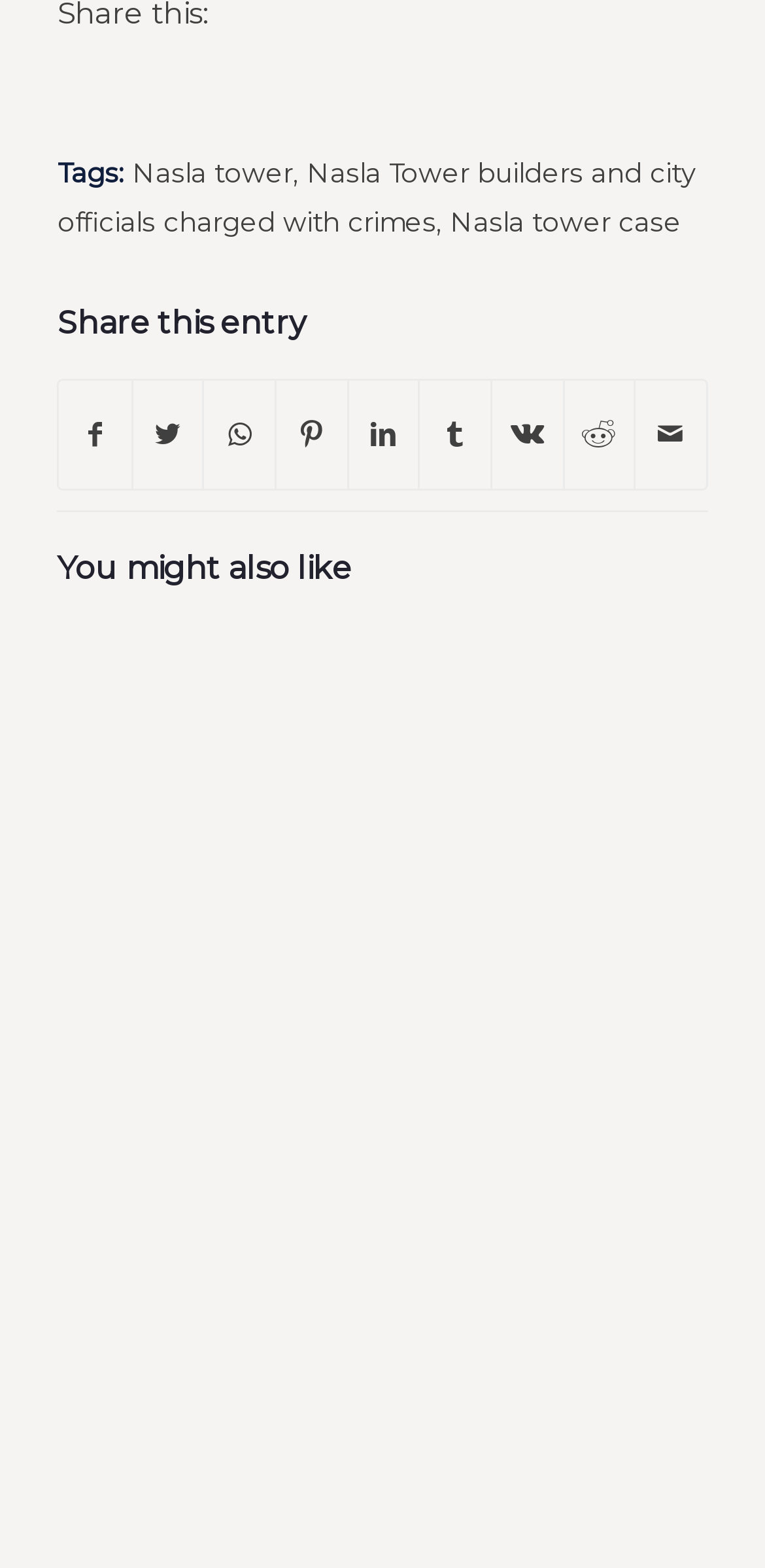Locate the UI element described as follows: "Nasla tower". Return the bounding box coordinates as four float numbers between 0 and 1 in the order [left, top, right, bottom].

[0.172, 0.1, 0.383, 0.12]